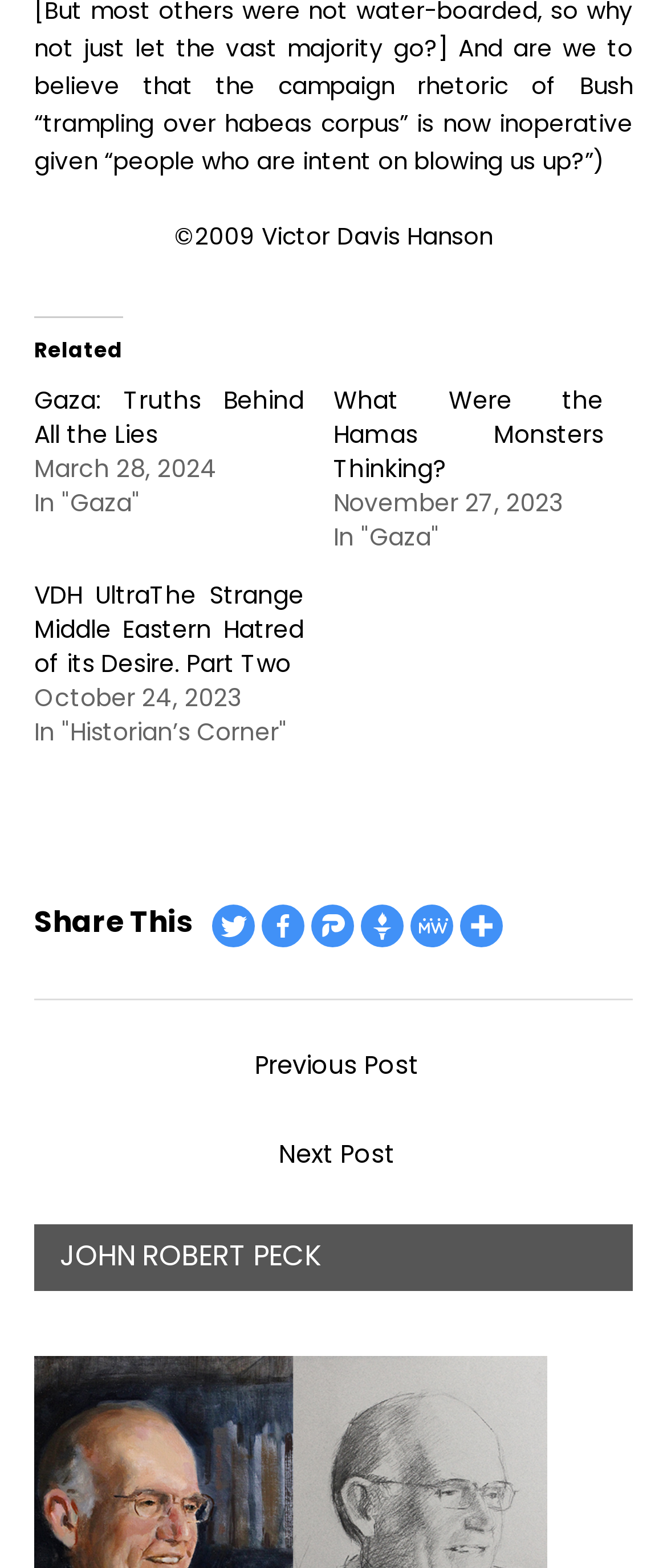How many links are there in the 'Related' section?
Please elaborate on the answer to the question with detailed information.

I counted the number of links under the 'Related' heading, which are 'Gaza: Truths Behind All the Lies', 'What Were the Hamas Monsters Thinking?', and 'VDH UltraThe Strange Middle Eastern Hatred of its Desire. Part Two'.